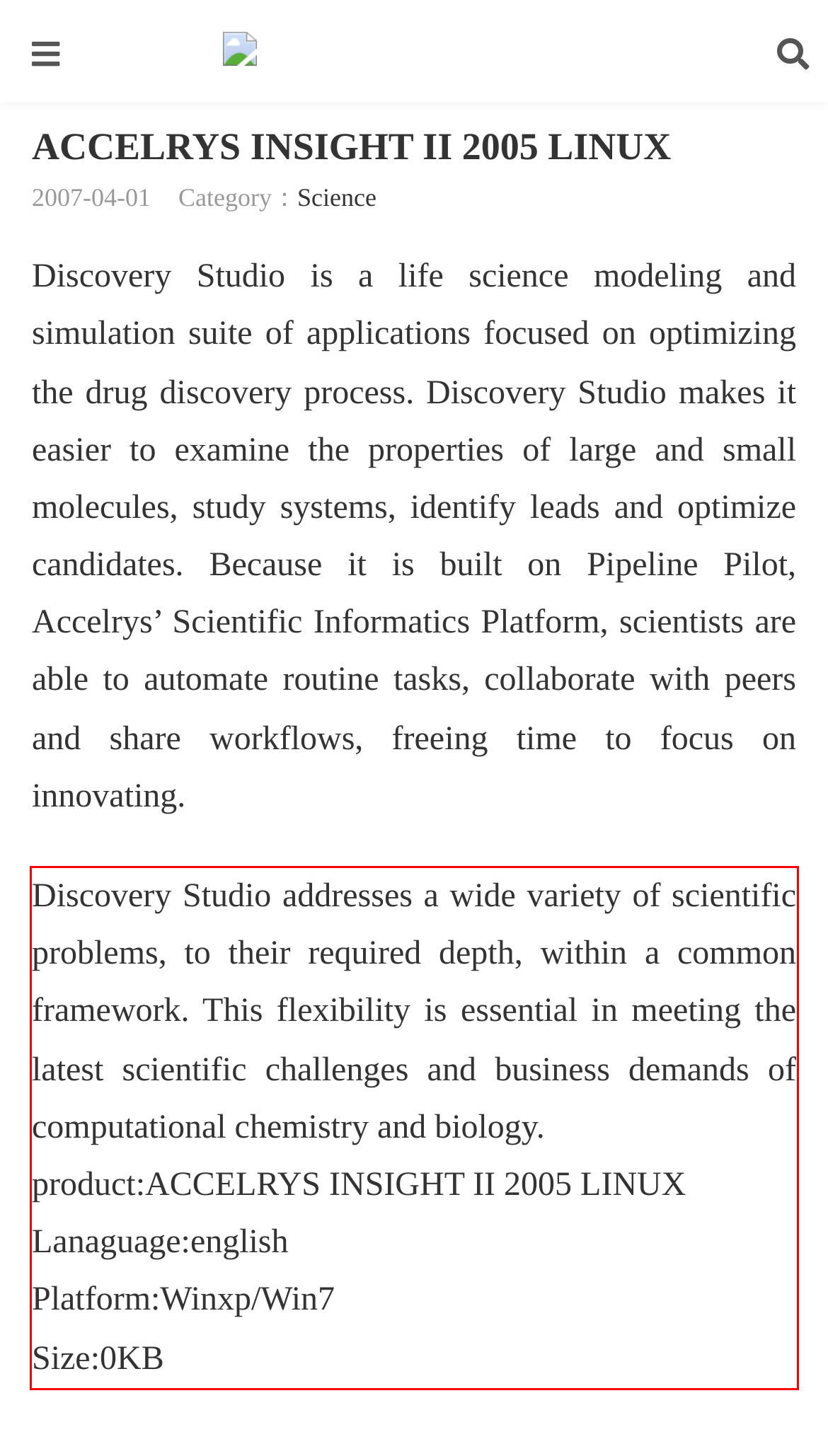Please examine the webpage screenshot and extract the text within the red bounding box using OCR.

Discovery Studio addresses a wide variety of scientific problems, to their required depth, within a common framework. This flexibility is essential in meeting the latest scientific challenges and business demands of computational chemistry and biology. product:ACCELRYS INSIGHT II 2005 LINUX Lanaguage:english Platform:Winxp/Win7 Size:0KB